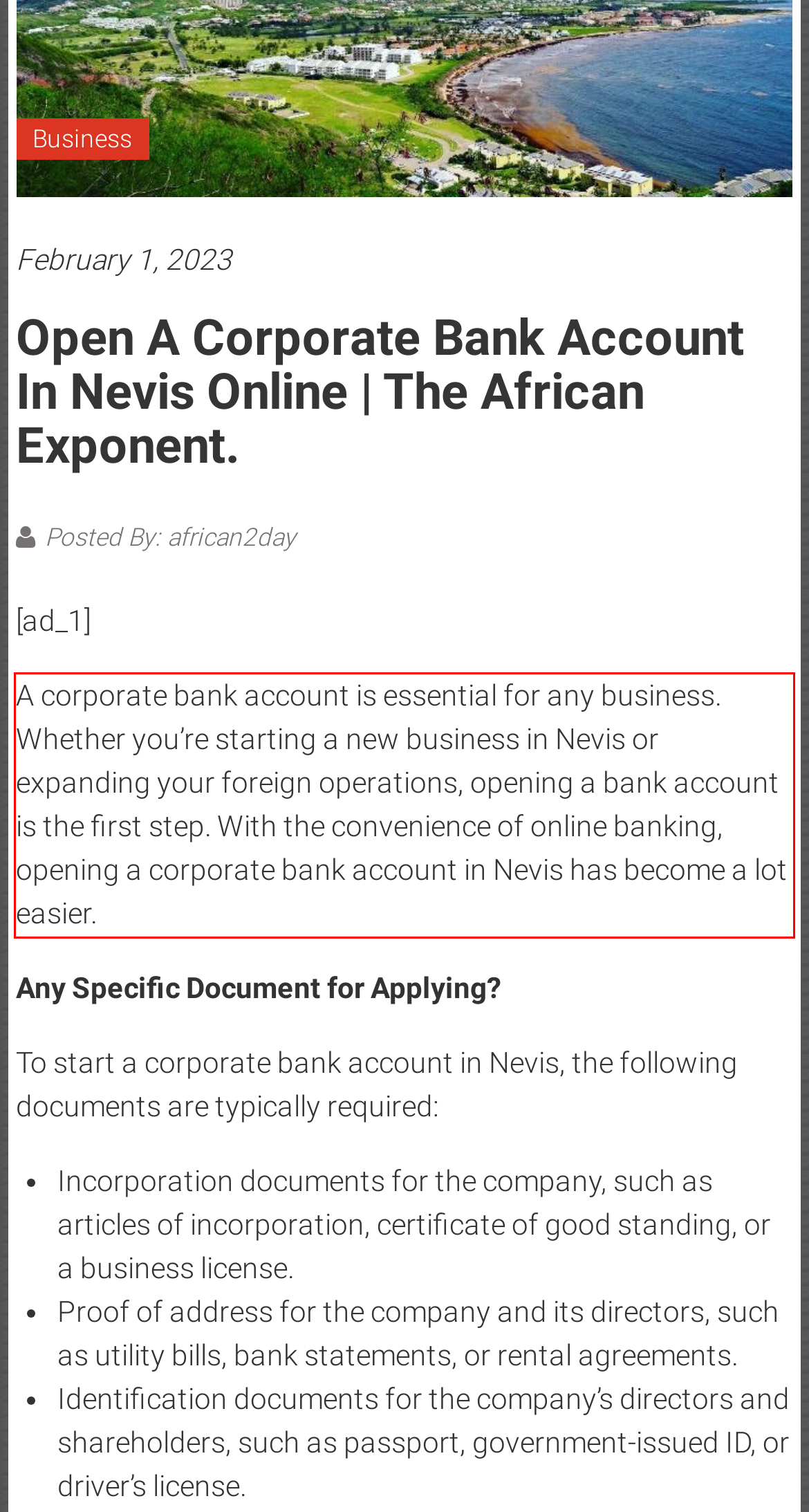The screenshot provided shows a webpage with a red bounding box. Apply OCR to the text within this red bounding box and provide the extracted content.

A corporate bank account is essential for any business. Whether you’re starting a new business in Nevis or expanding your foreign operations, opening a bank account is the first step. With the convenience of online banking, opening a corporate bank account in Nevis has become a lot easier.